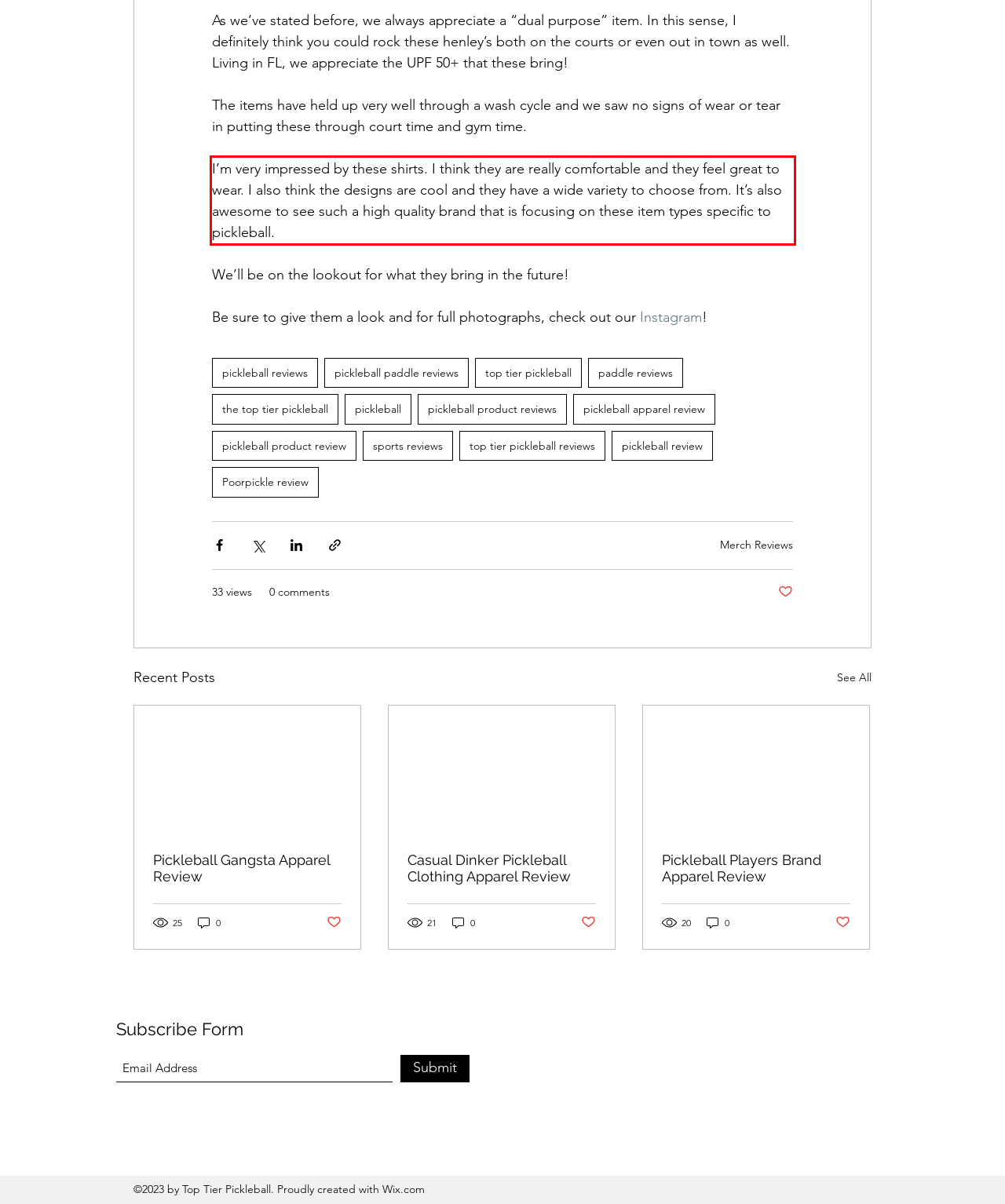Analyze the webpage screenshot and use OCR to recognize the text content in the red bounding box.

I’m very impressed by these shirts. I think they are really comfortable and they feel great to wear. I also think the designs are cool and they have a wide variety to choose from. It’s also awesome to see such a high quality brand that is focusing on these item types specific to pickleball.